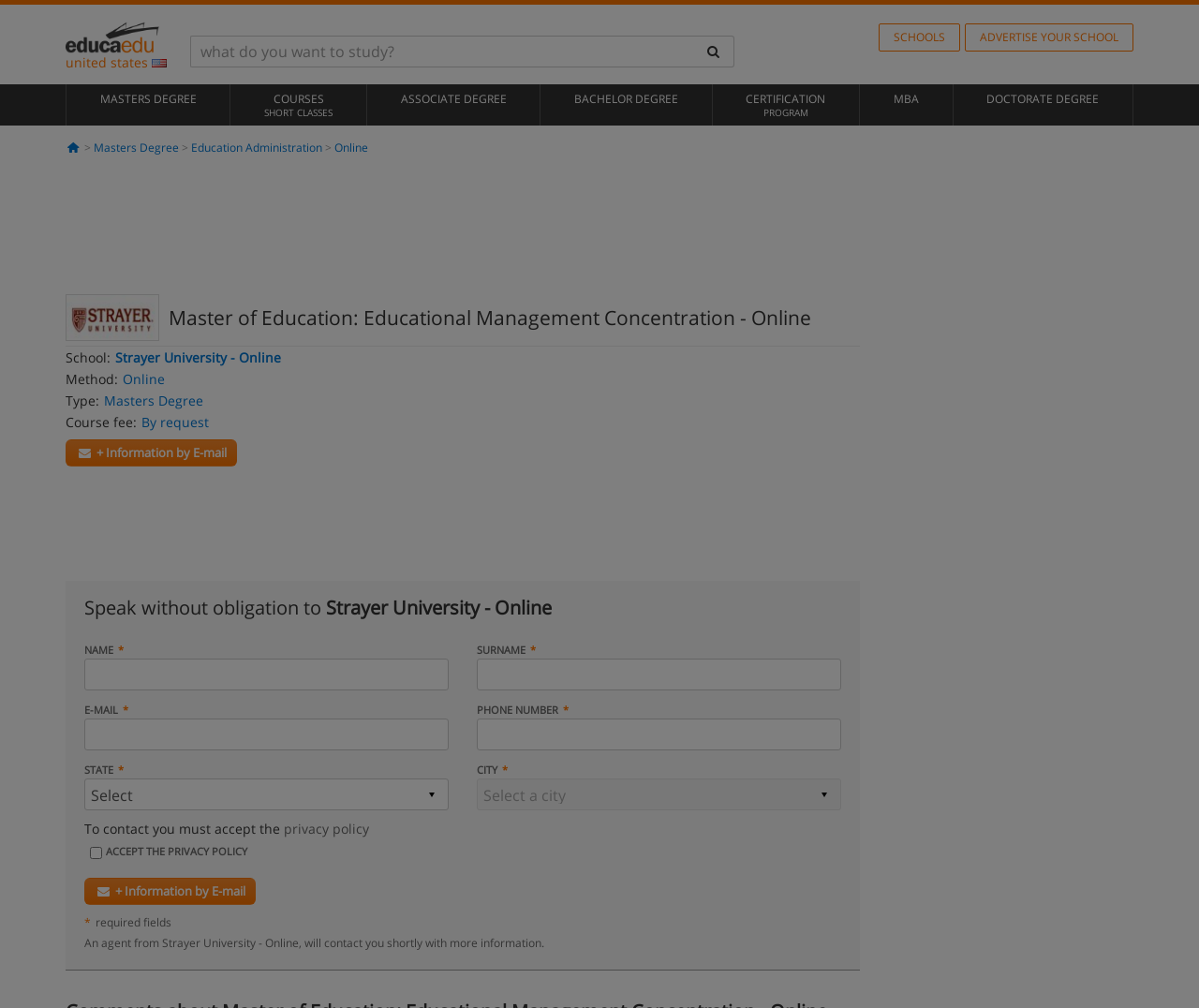Pinpoint the bounding box coordinates of the clickable element needed to complete the instruction: "click on Masters Degree". The coordinates should be provided as four float numbers between 0 and 1: [left, top, right, bottom].

[0.055, 0.084, 0.192, 0.125]